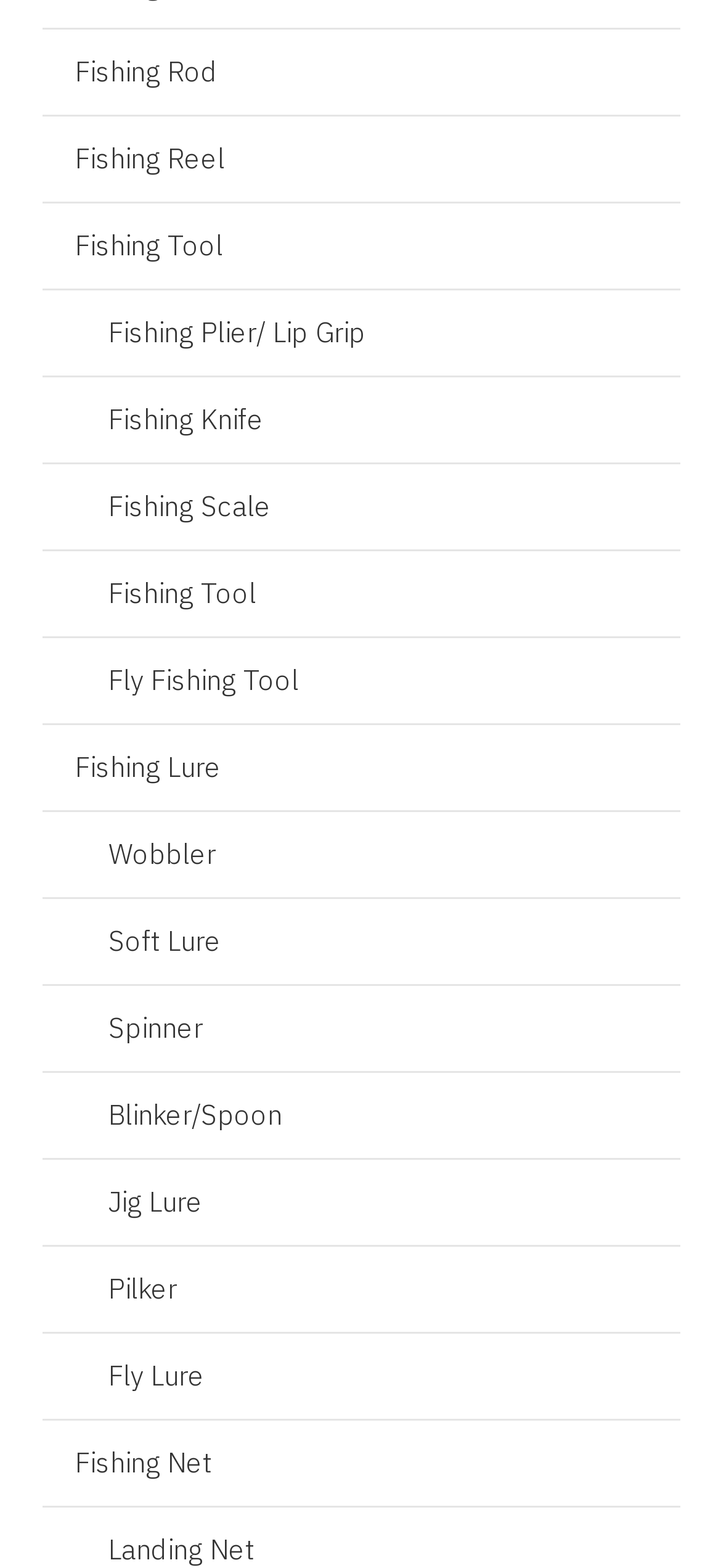Please find the bounding box for the following UI element description. Provide the coordinates in (top-left x, top-left y, bottom-right x, bottom-right y) format, with values between 0 and 1: Fishing Plier/ Lip Grip

[0.058, 0.184, 0.942, 0.239]